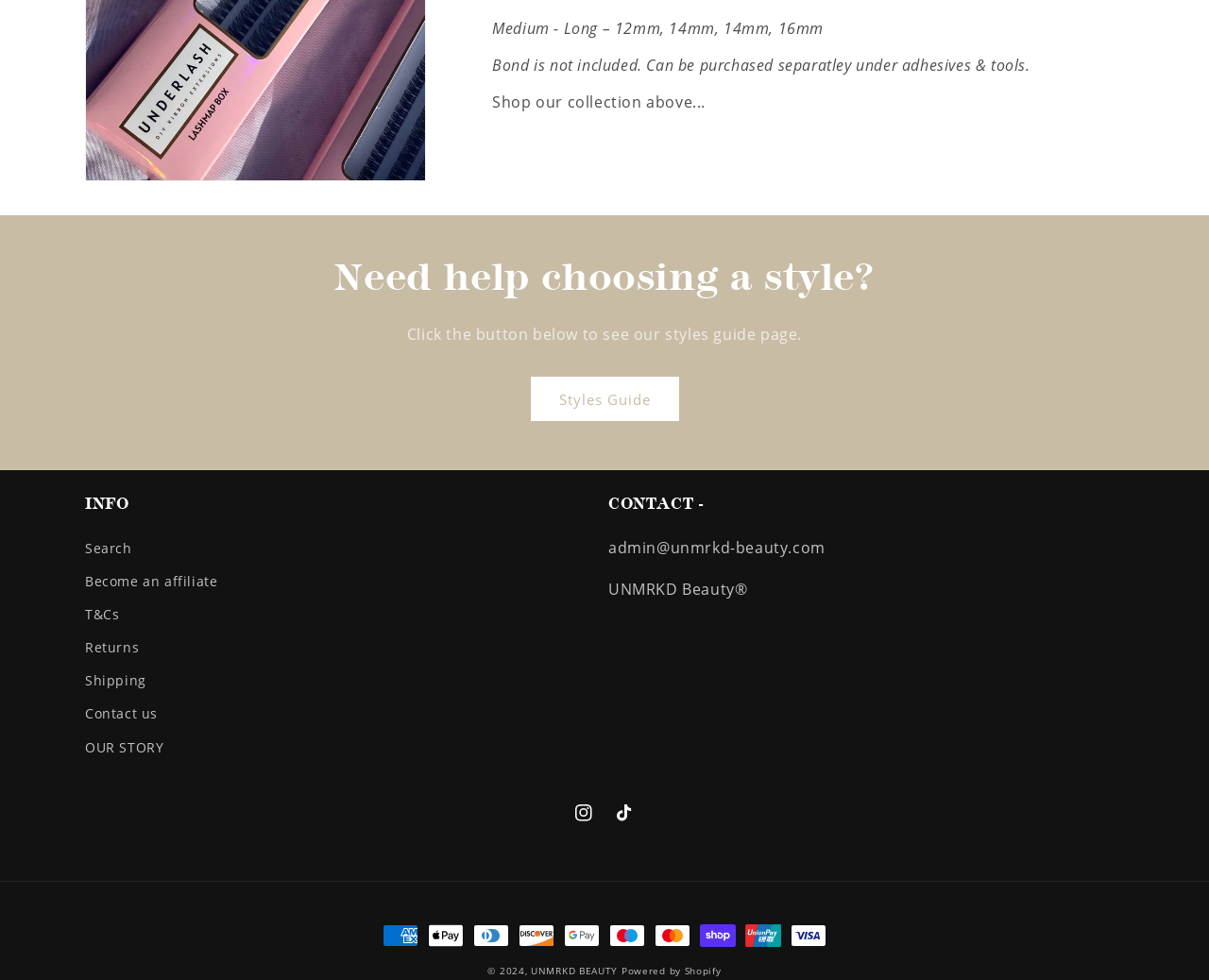What payment methods are accepted?
Identify the answer in the screenshot and reply with a single word or phrase.

Multiple methods